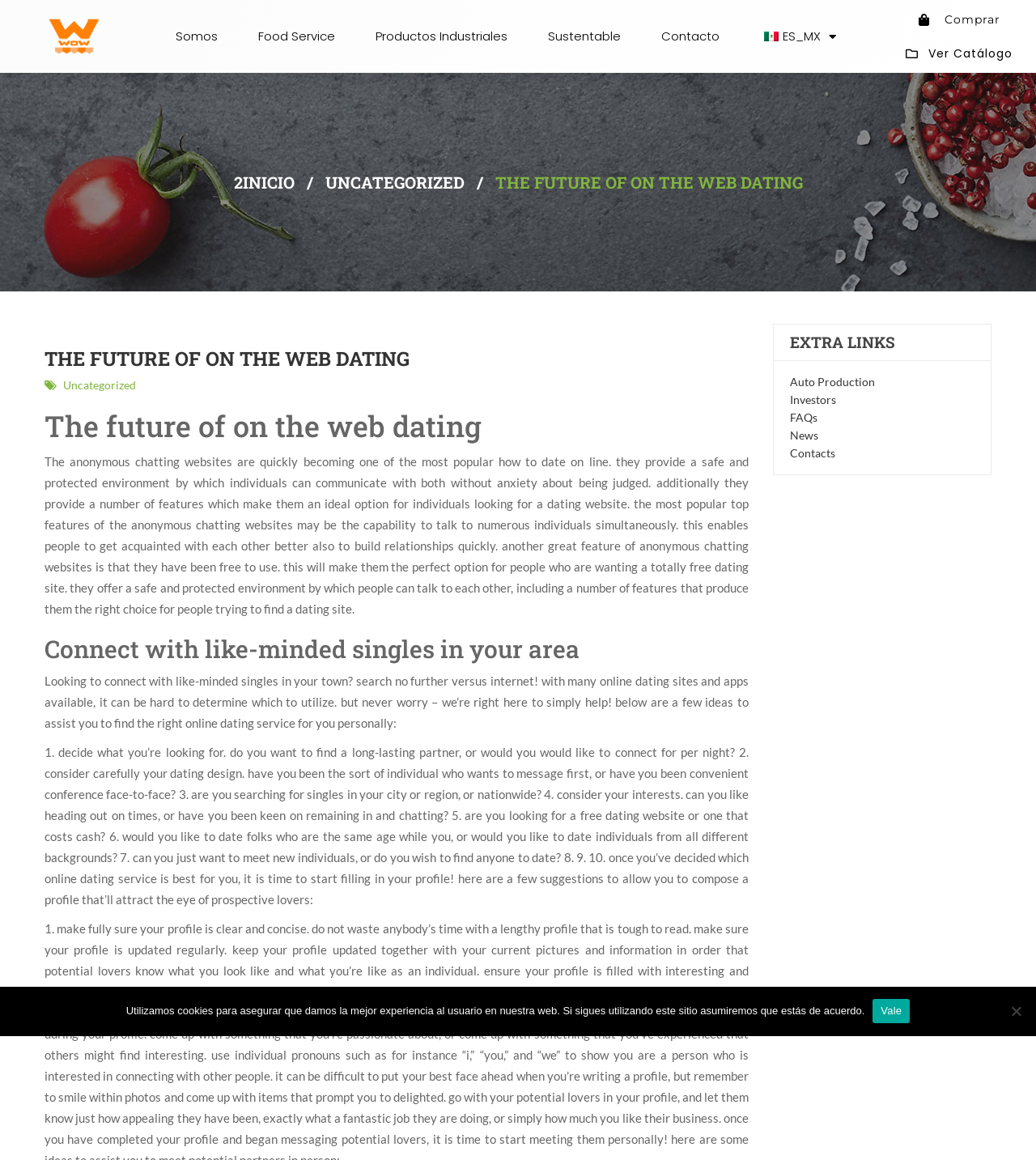How many features are mentioned for finding the right online dating service?
Answer the question with a detailed explanation, including all necessary information.

The webpage provides a list of 10 features to consider when finding the right online dating service, including deciding what you're looking for, considering your dating style, and thinking about your interests.